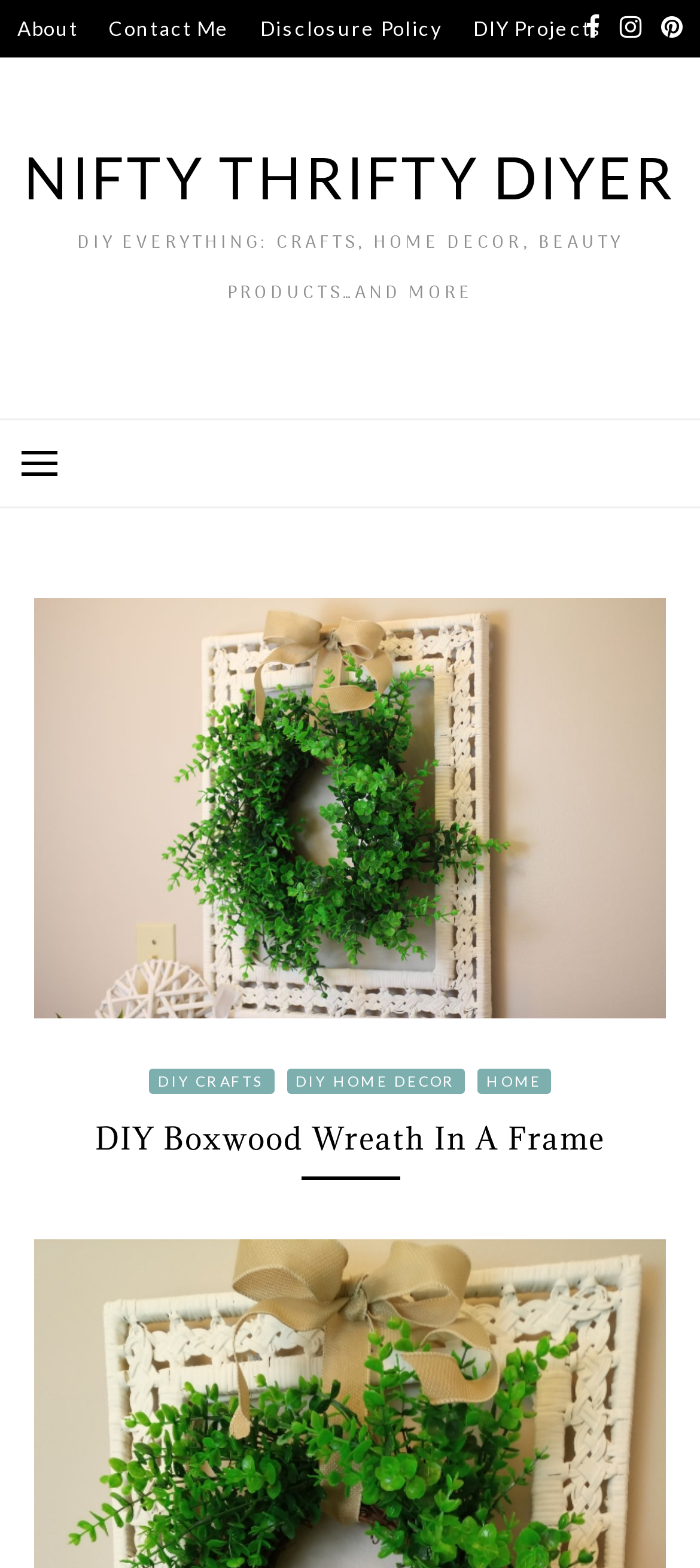Please provide a brief answer to the question using only one word or phrase: 
What is the category of the DIY project?

DIY HOME DECOR